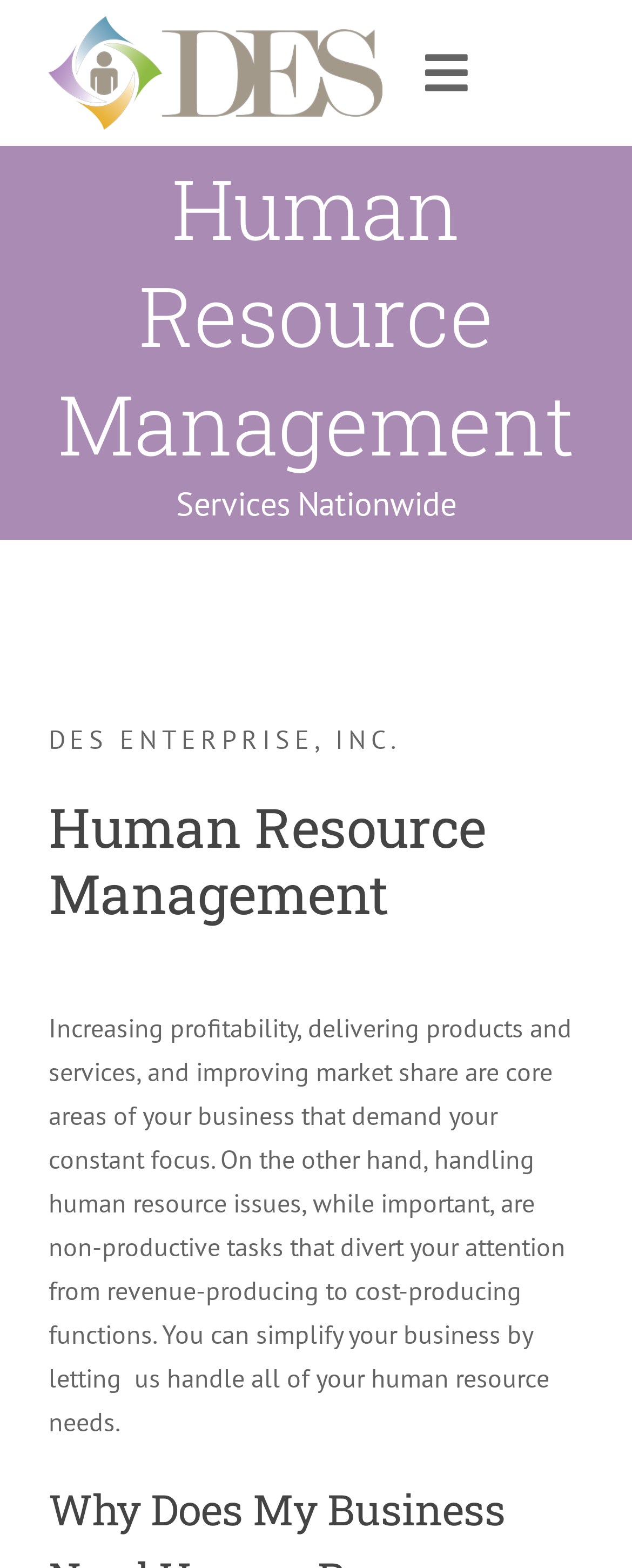What is the scope of their services?
Based on the image, answer the question with as much detail as possible.

The scope of their services can be found in the heading 'Services Nationwide', which indicates that their services are available across the country.